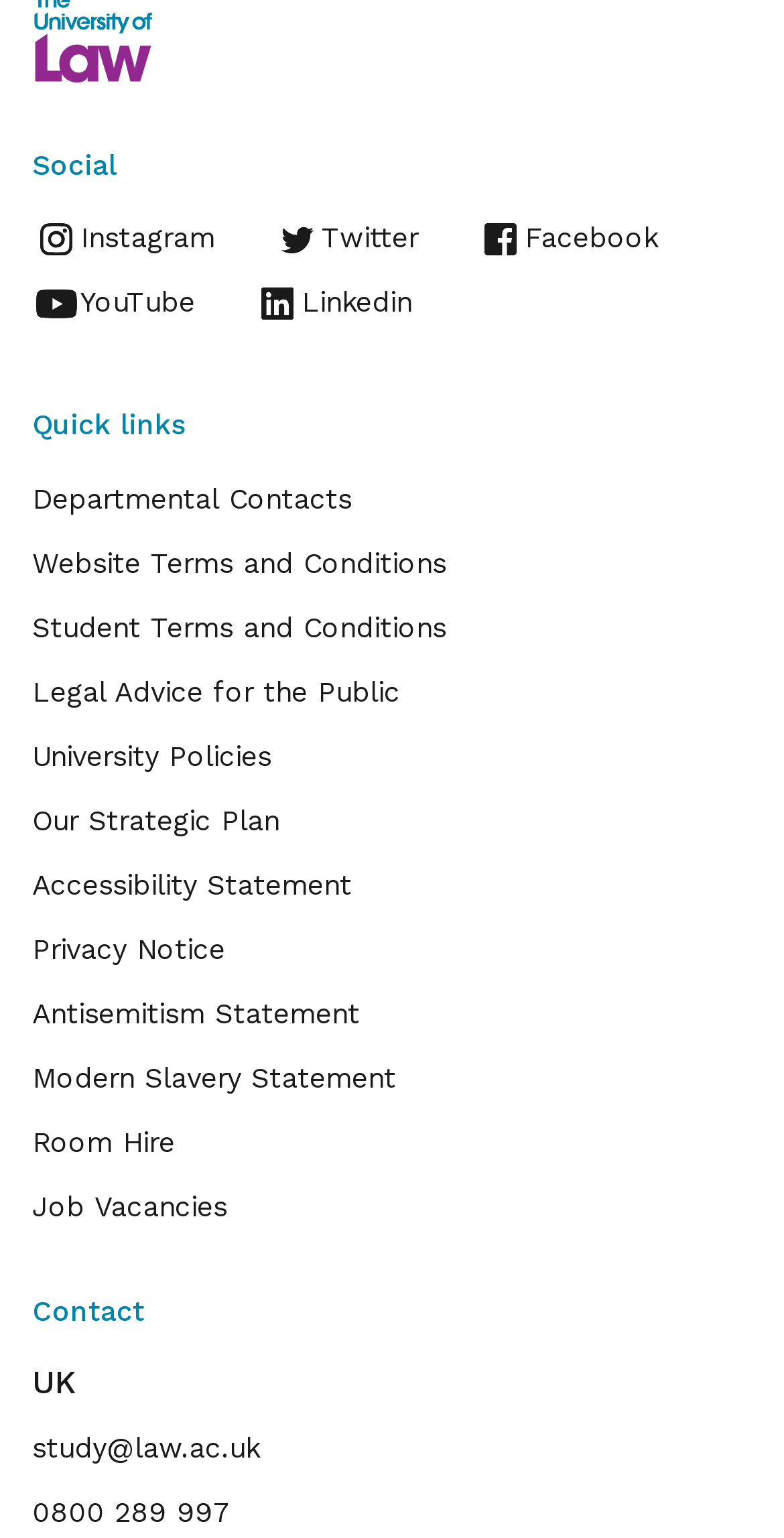Specify the bounding box coordinates for the region that must be clicked to perform the given instruction: "Click on Conservation".

None